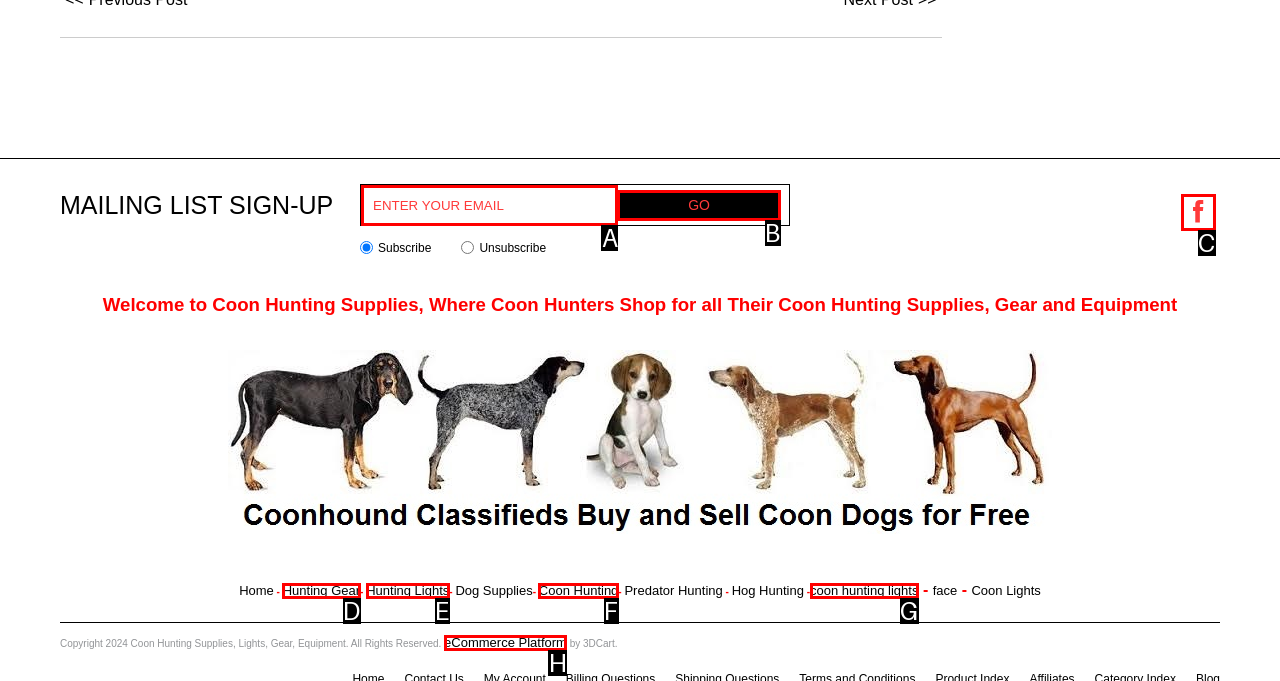Using the provided description: coon hunting lights, select the most fitting option and return its letter directly from the choices.

G